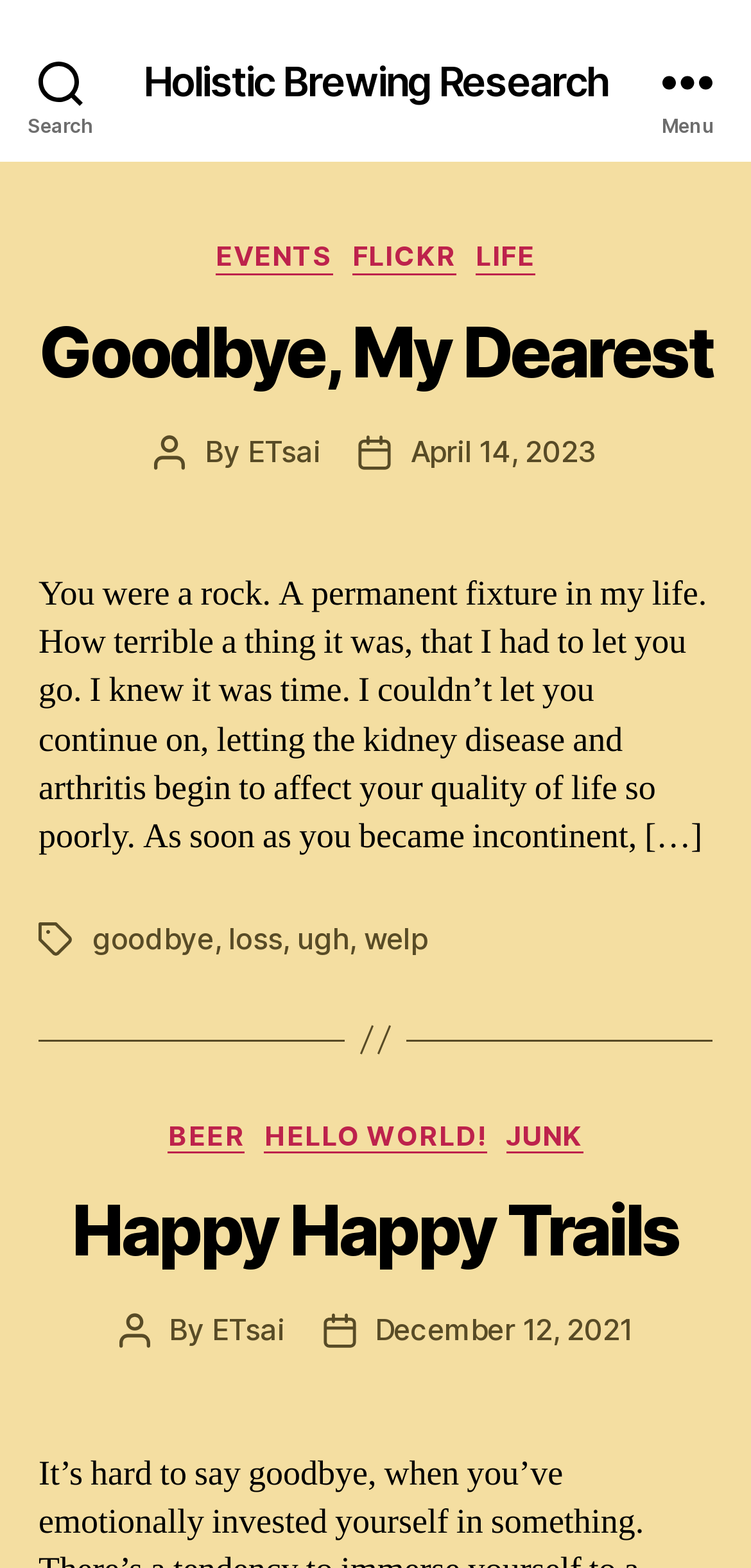What are the categories listed in the first section?
Please use the visual content to give a single word or phrase answer.

EVENTS, FLICKR, LIFE